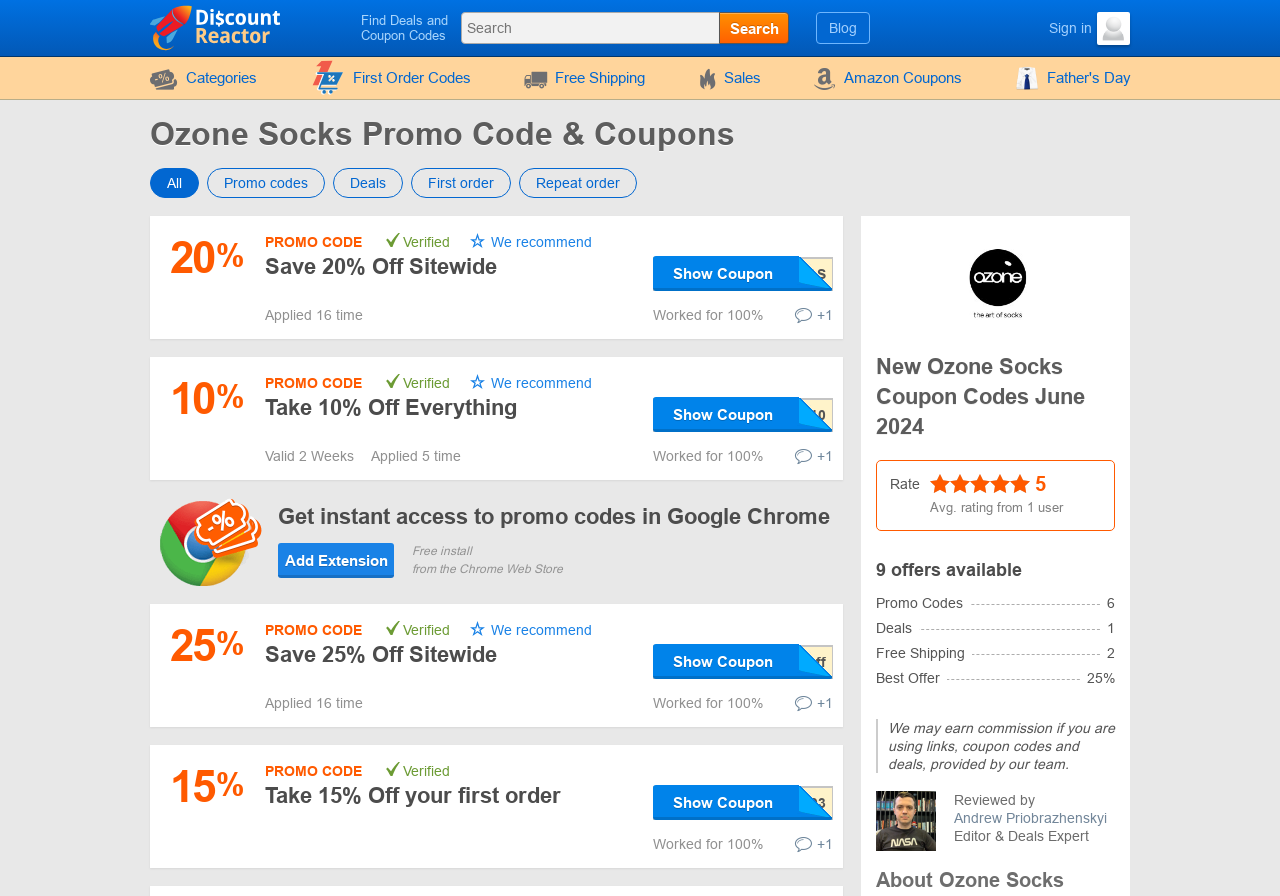Select the bounding box coordinates of the element I need to click to carry out the following instruction: "Search for deals".

[0.36, 0.013, 0.563, 0.049]